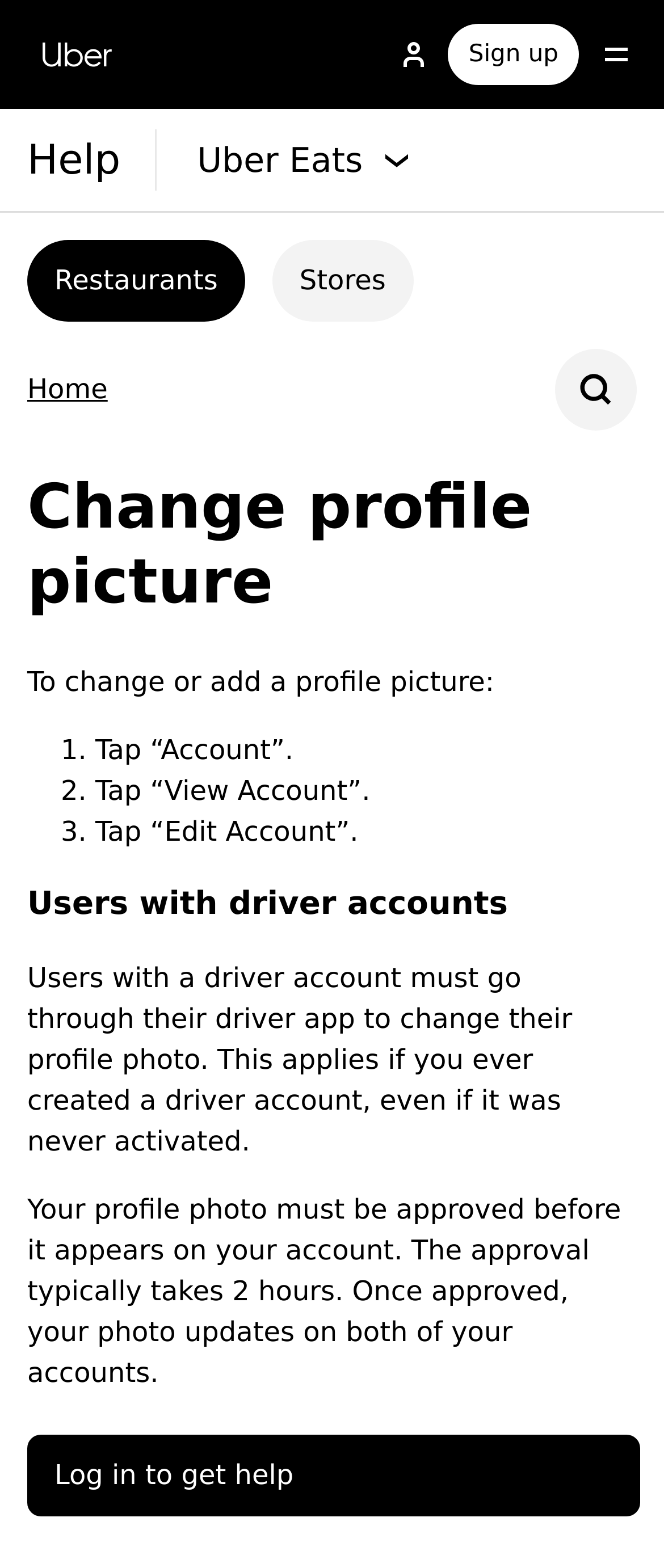Generate an in-depth caption that captures all aspects of the webpage.

The webpage is a help resource page for Uber, specifically focused on changing a profile picture. At the top left, there is a link to go back to the Uber home page, and next to it, an empty link with an image. On the top right, there are links to sign up and a button to open something, accompanied by an image. Below these, there are links to access help resources and a button with the Uber Eats logo, which also has an image.

The main content of the page is divided into sections. The first section has a heading "Change profile picture" and provides step-by-step instructions on how to change or add a profile picture, with numbered list markers and accompanying text. 

Below this, there is a section with a heading "Users with driver accounts" that provides specific information for users with driver accounts, explaining that they need to go through their driver app to change their profile photo. This section also includes two paragraphs of text explaining the approval process for profile photos.

At the very bottom of the page, there is a link to log in to get help. Throughout the page, there are several images, including icons and logos, but no prominent images that dominate the page.